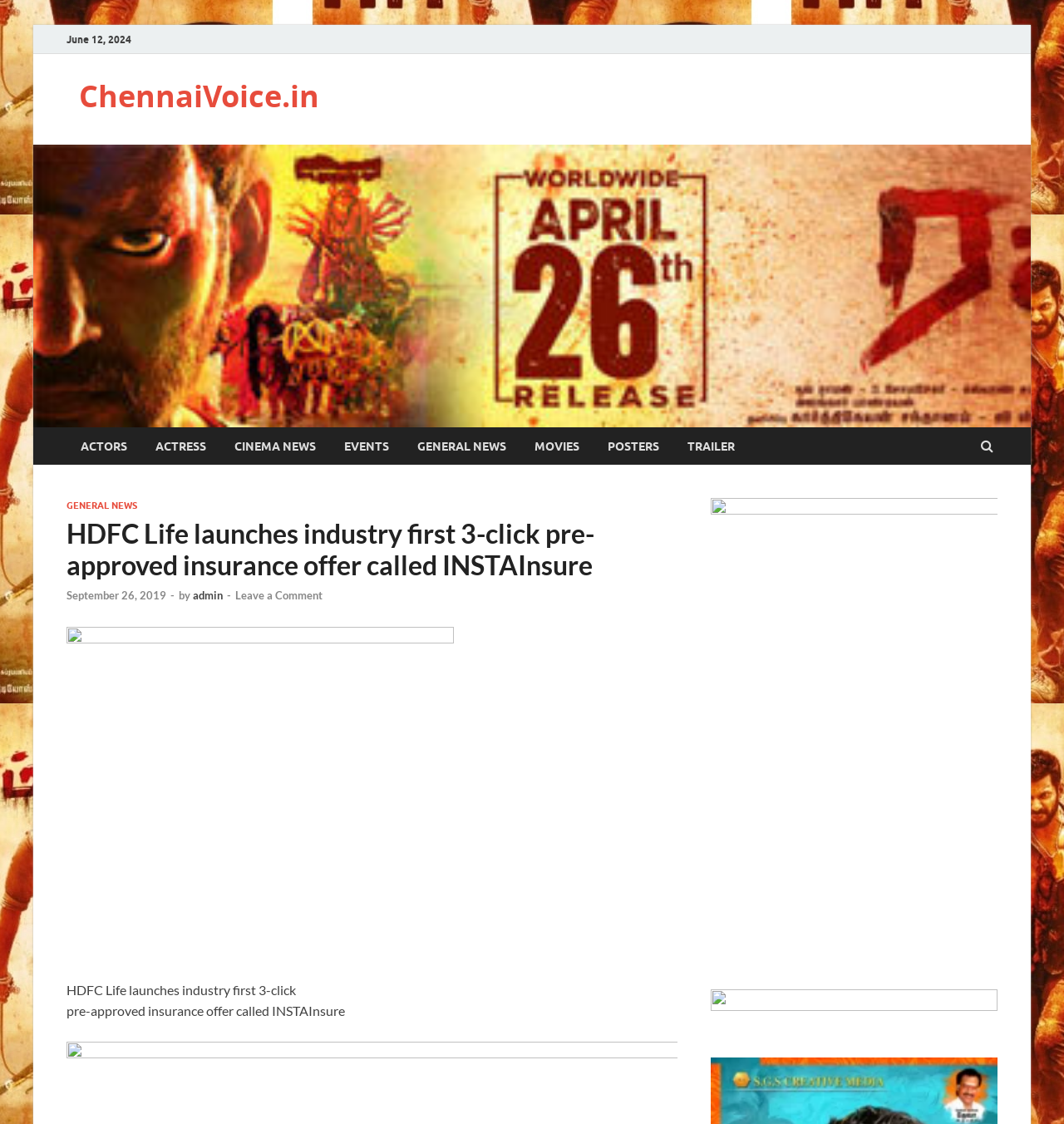Elaborate on the webpage's design and content in a detailed caption.

This webpage appears to be a news article page. At the top, there is a date "June 12, 2024" and a link to the website "ChennaiVoice.in". Below these elements, there are several links to different categories, including "ACTORS", "ACTRESS", "CINEMA NEWS", "EVENTS", "GENERAL NEWS", "MOVIES", "POSTERS", and "TRAILER", which are aligned horizontally.

The main content of the page is a news article with a heading "HDFC Life launches industry first 3-click pre-approved insurance offer called INSTAInsure". Below the heading, there is a link to "GENERAL NEWS" and a date "September 26, 2019" with a timestamp. The article's author is credited to "admin". There is also a link to "Leave a Comment" at the bottom of the article.

To the right of the article, there are two figures, likely images, which take up a significant portion of the page. The first figure is positioned above the second one. 

The article's content is divided into two paragraphs, with the first paragraph starting with "HDFC Life launches industry first 3-click" and the second paragraph starting with "pre-approved insurance offer called INSTAInsure".